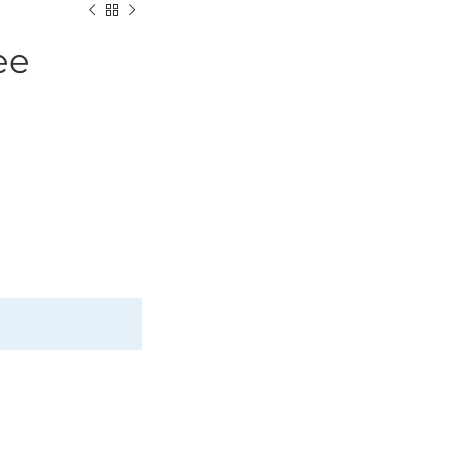Refer to the image and provide a thorough answer to this question:
What is the discount percentage of the Pawlenciaga Sleeveless Tee?

The discount percentage can be calculated by finding the difference between the original price and the current price, and then dividing that difference by the original price. In this case, the difference is $10, and $10 divided by $44.95 is 0.22, or 22%.